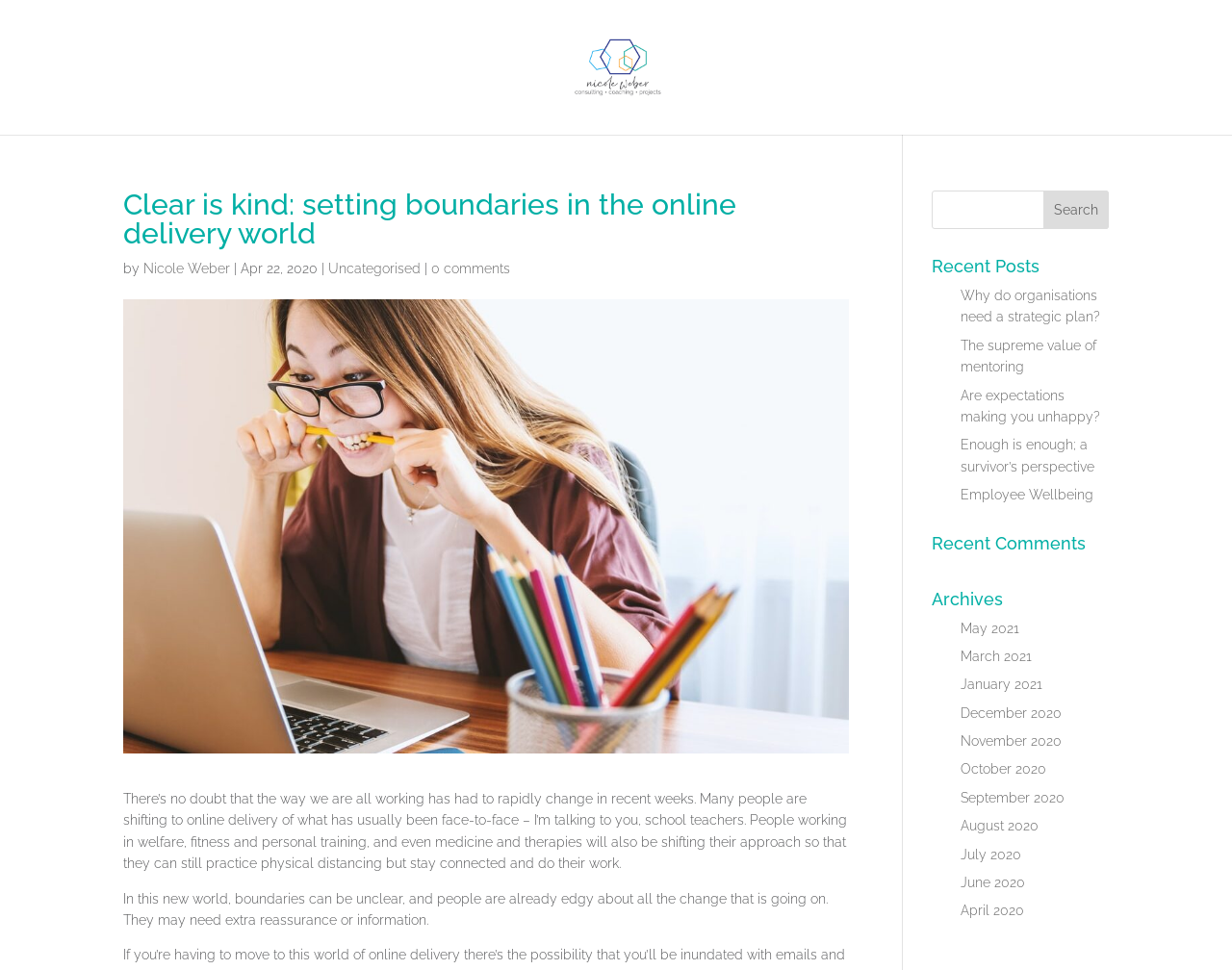What is the date of this article?
Please analyze the image and answer the question with as much detail as possible.

The date of this article can be found by looking at the text 'Apr 22, 2020' which appears below the title of the article.